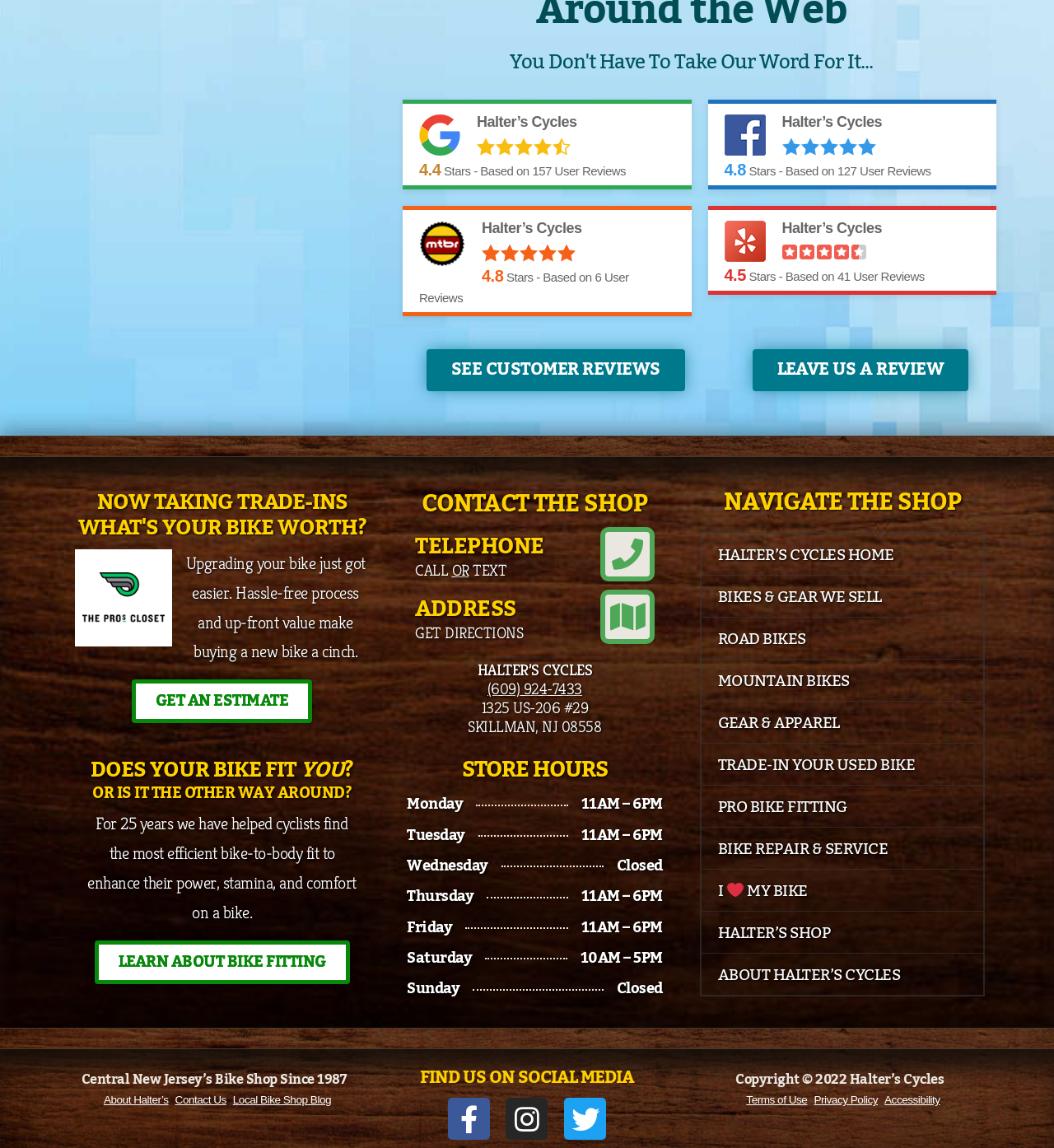Identify the bounding box coordinates of the clickable region required to complete the instruction: "Visit the English version of the website". The coordinates should be given as four float numbers within the range of 0 and 1, i.e., [left, top, right, bottom].

None